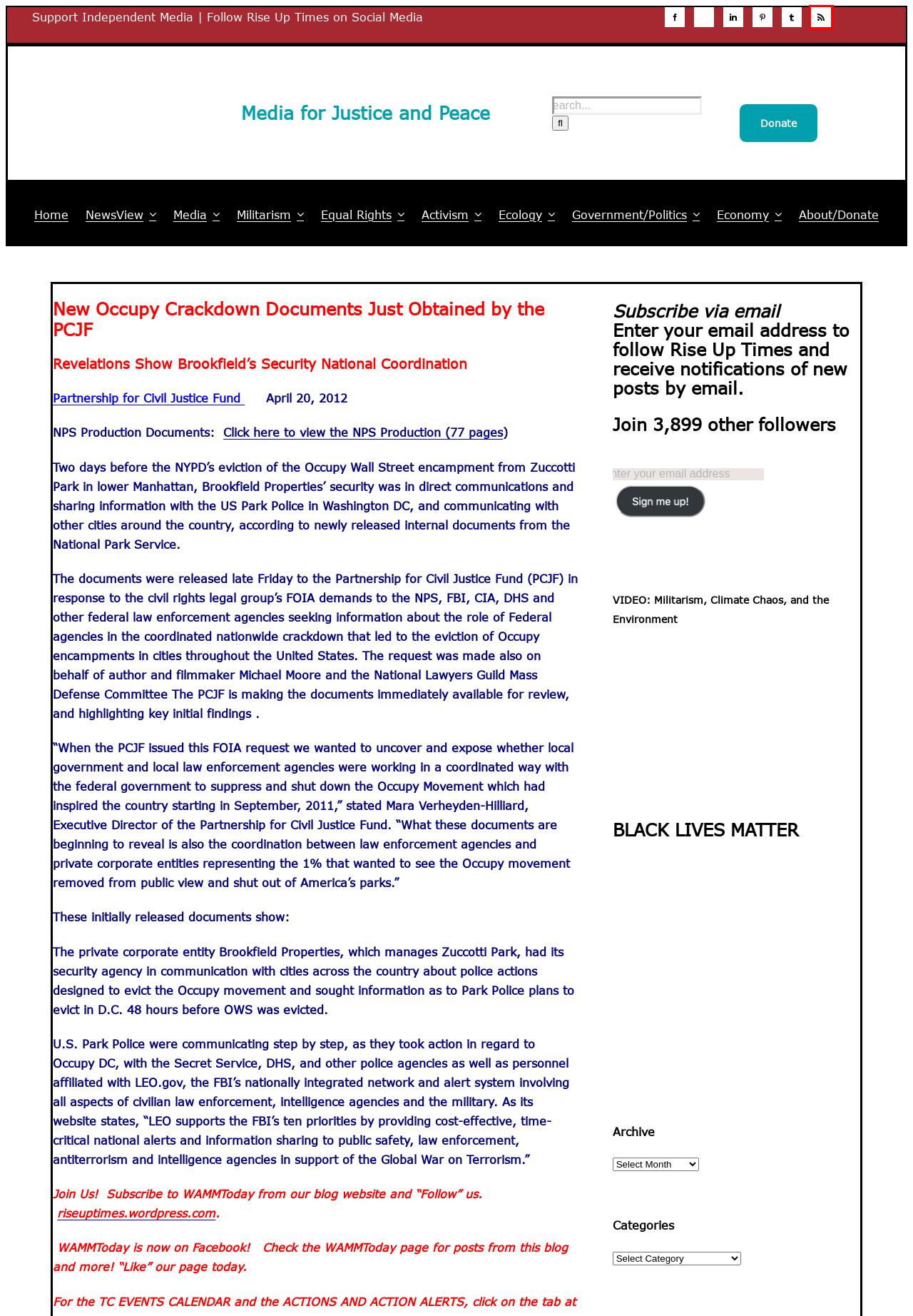You are provided with a screenshot of a webpage where a red rectangle bounding box surrounds an element. Choose the description that best matches the new webpage after clicking the element in the red bounding box. Here are the choices:
A. Activism - RISE UP TIMES
B. Government/Politics - RISE UP TIMES
C. Equal Rights - RISE UP TIMES
D. Militarism - RISE UP TIMES
E. RSS - RISE UP TIMES
F. Economy - RISE UP TIMES
G. NewsView - RISE UP TIMES
H. Home RISE UP TIMES, Media for Justice and Peace

E